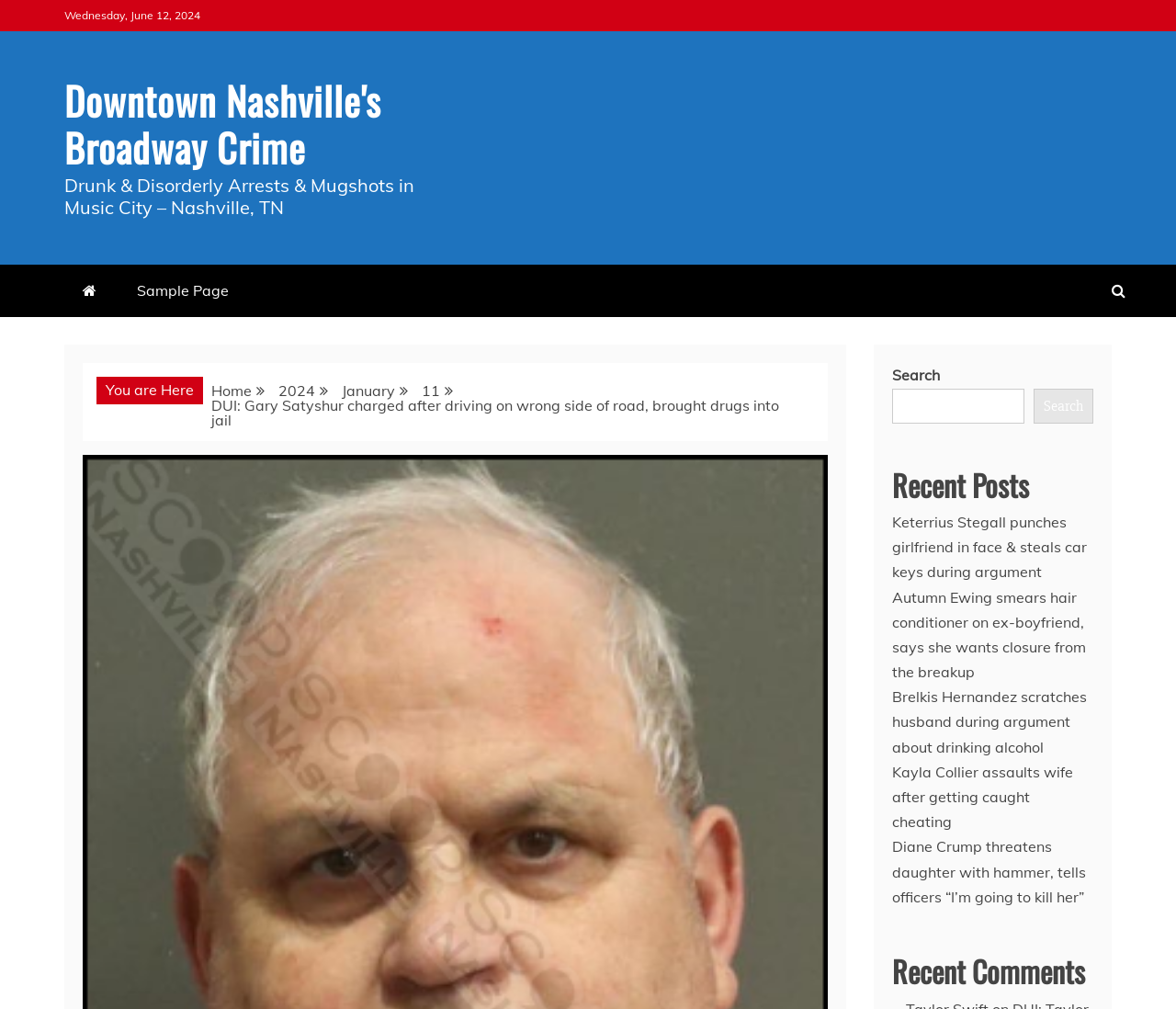What is the date of the article?
Refer to the image and respond with a one-word or short-phrase answer.

Wednesday, June 12, 2024